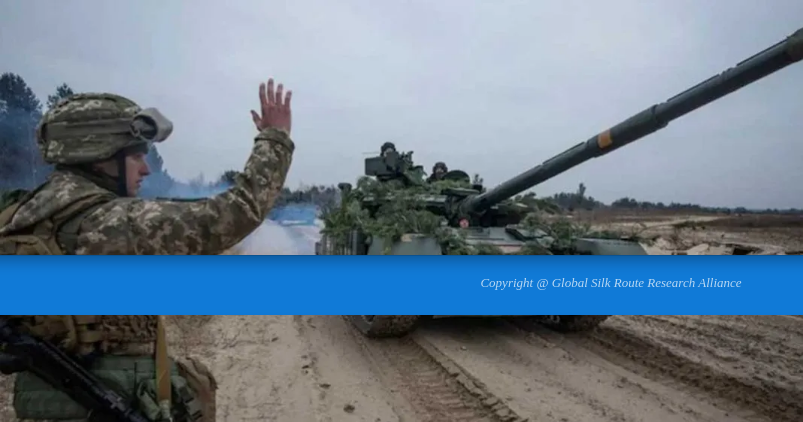What is emphasized by the cloudy sky?
Please answer the question with a detailed response using the information from the screenshot.

The cloudy sky in the image emphasizes the tension and uncertainty surrounding the conflict, creating a solemn atmosphere. This is inferred from the caption's description of the scene, which highlights the grim realities of war.